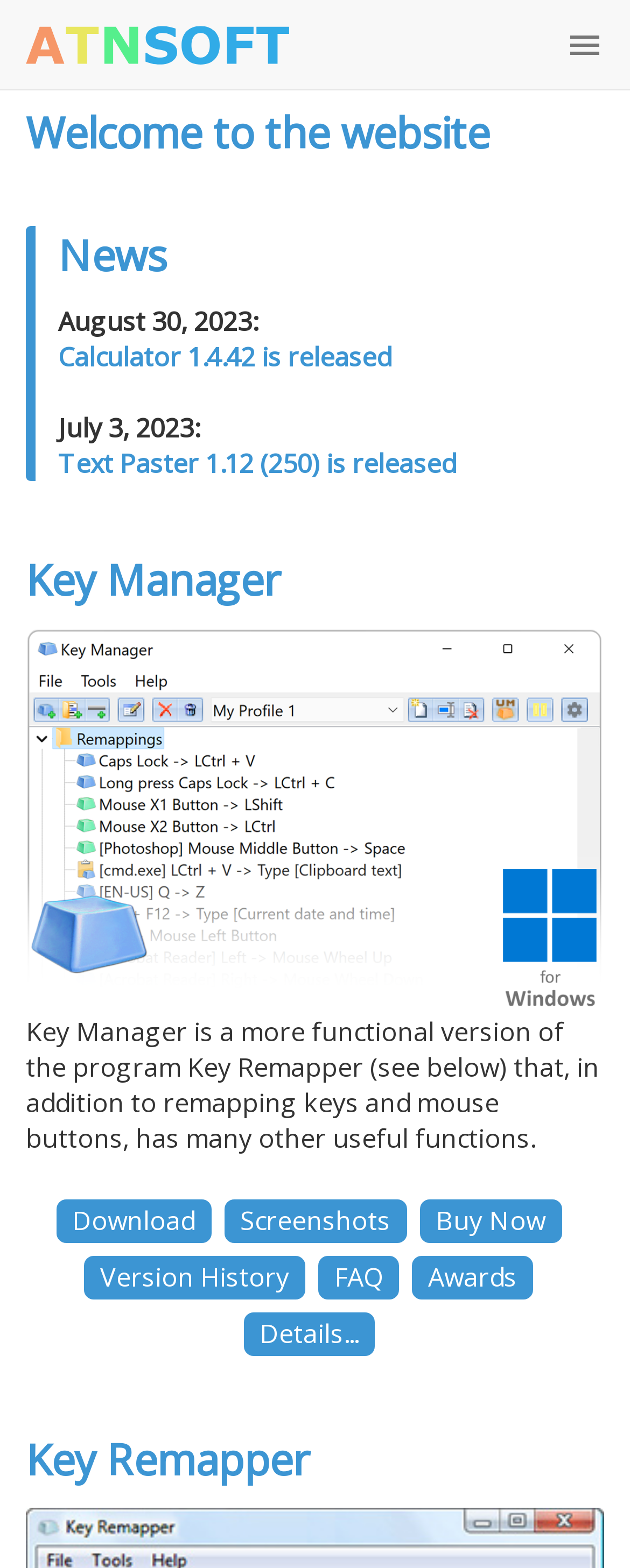Refer to the image and provide an in-depth answer to the question:
What is the purpose of Key Manager?

According to the webpage, Key Manager is a program that, in addition to remapping keys and mouse buttons, has many other useful functions. This information is obtained from the descriptive text under the 'Key Manager' heading.